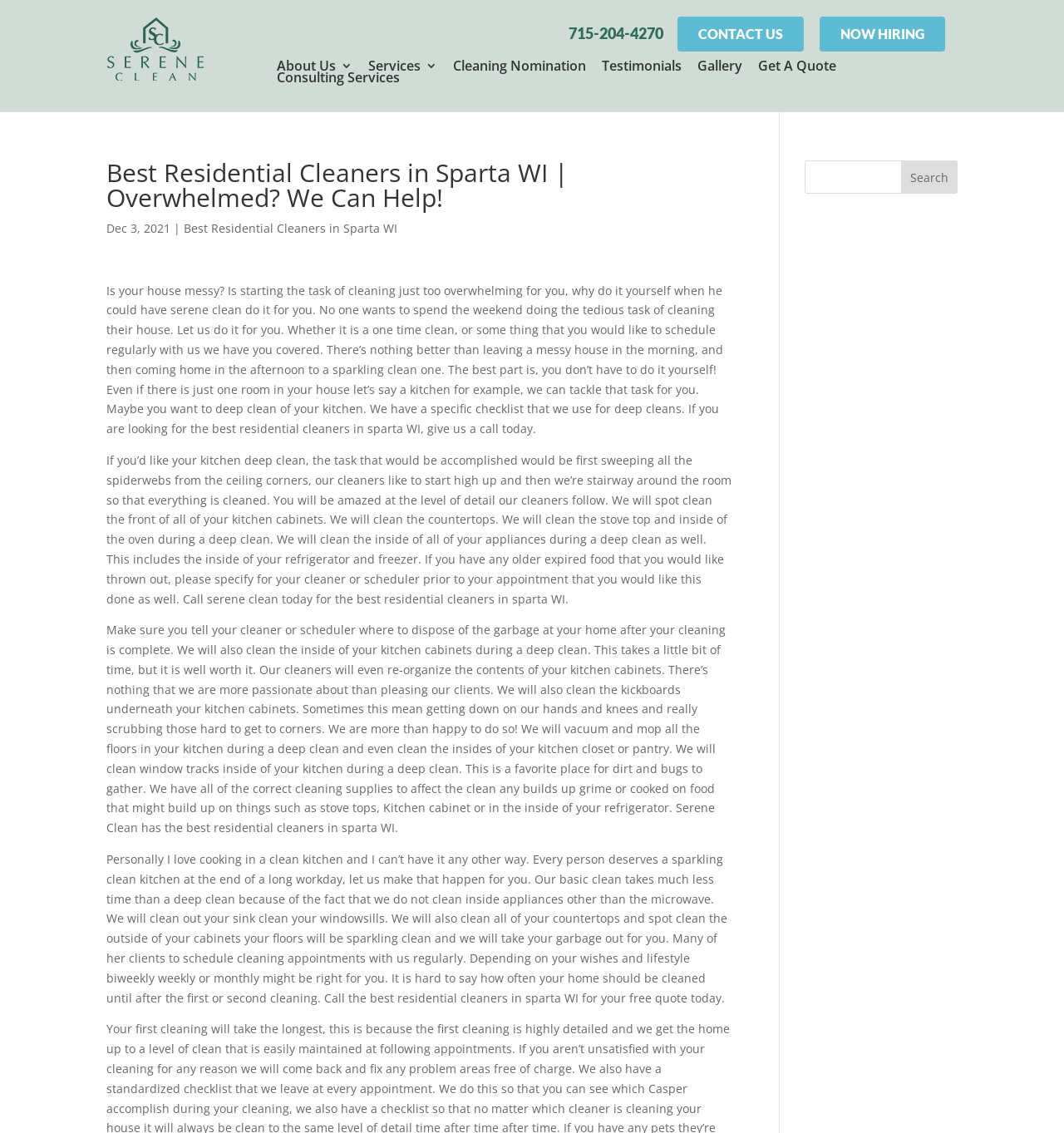Please identify the bounding box coordinates of the element's region that I should click in order to complete the following instruction: "Visit About Us page". The bounding box coordinates consist of four float numbers between 0 and 1, i.e., [left, top, right, bottom].

[0.26, 0.053, 0.331, 0.063]